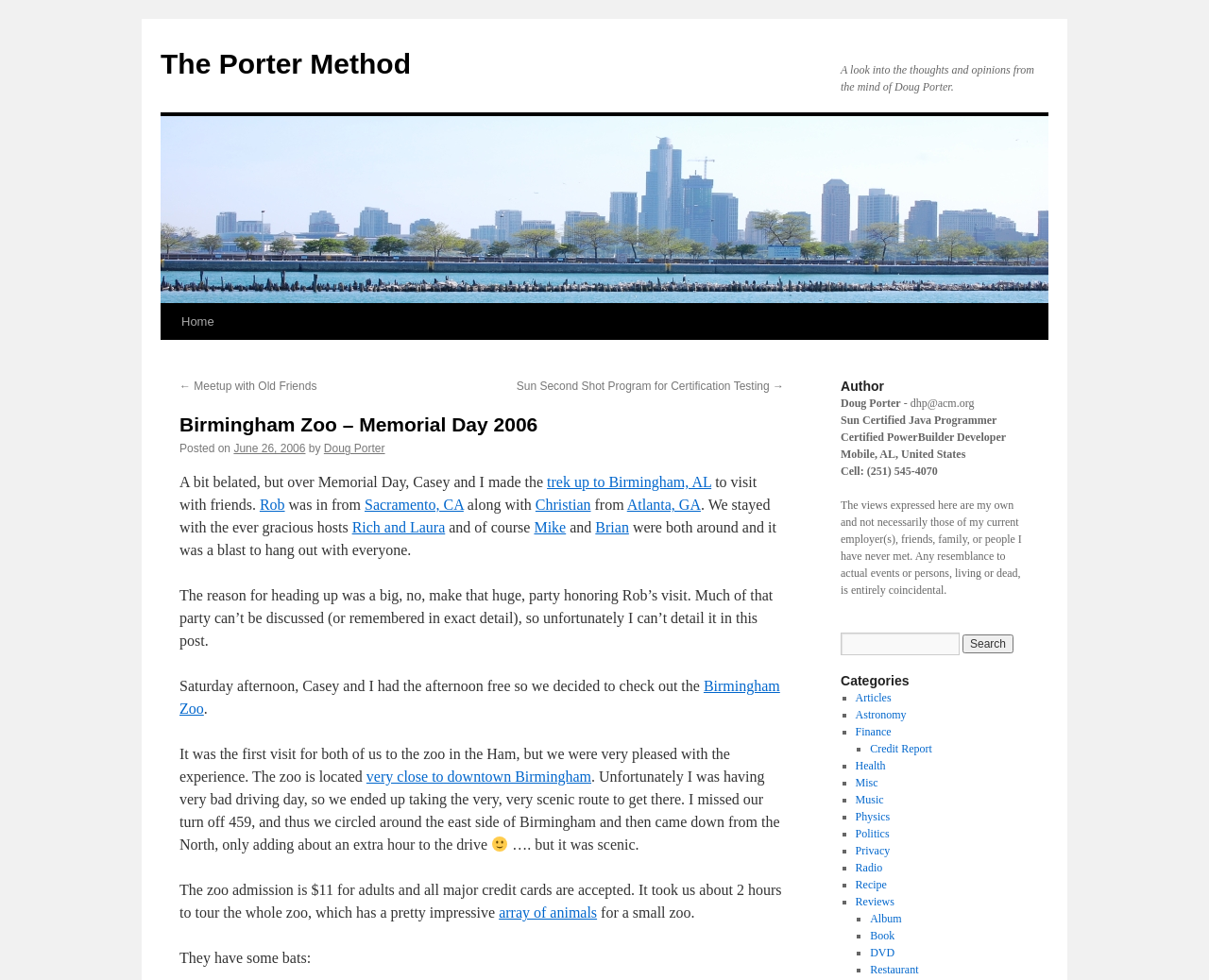Using the information from the screenshot, answer the following question thoroughly:
What is the author's name?

I found the author's name by looking at the 'Author' section, where it says 'Doug Porter'.